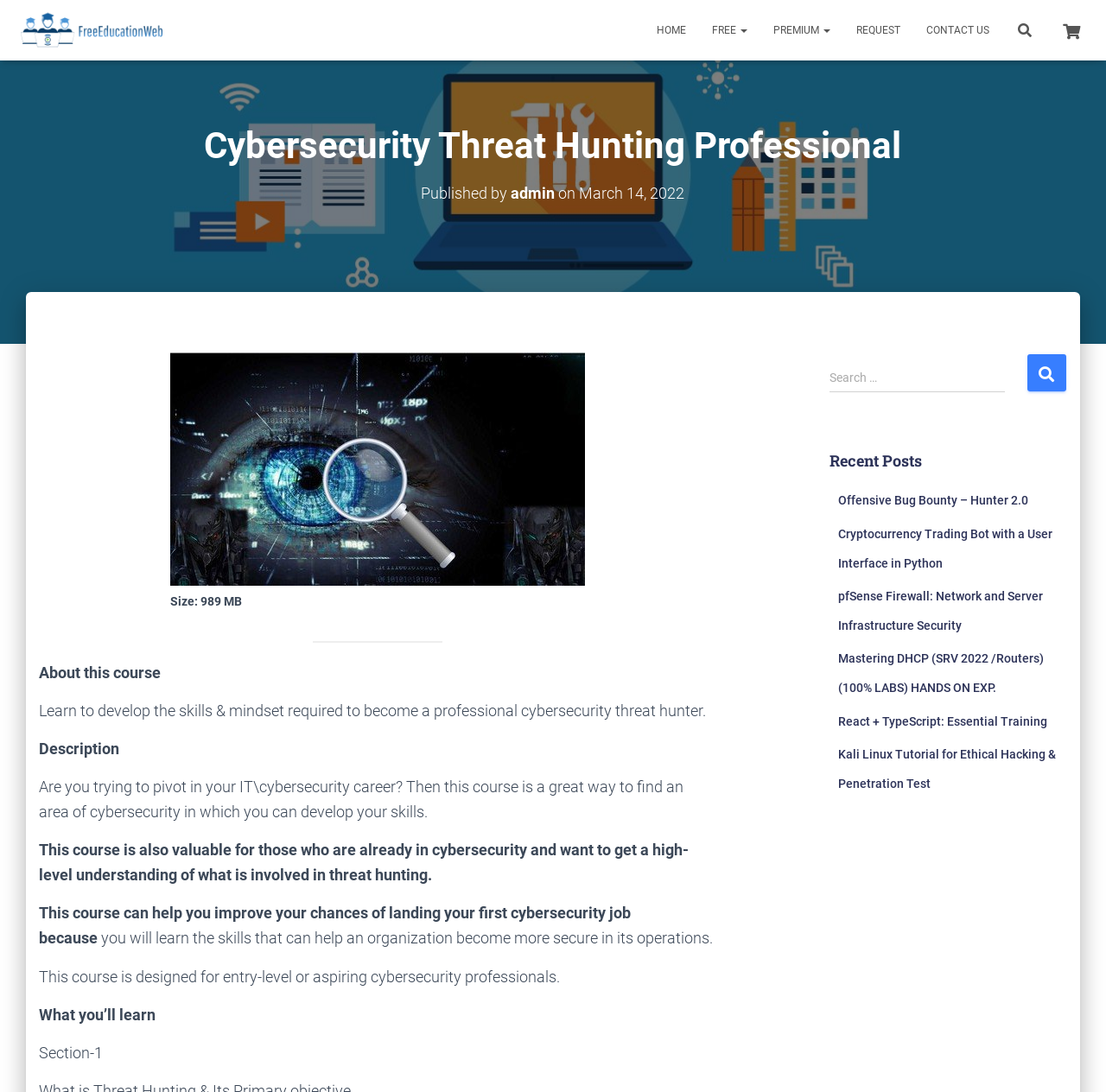How many recent posts are listed?
From the image, respond with a single word or phrase.

5